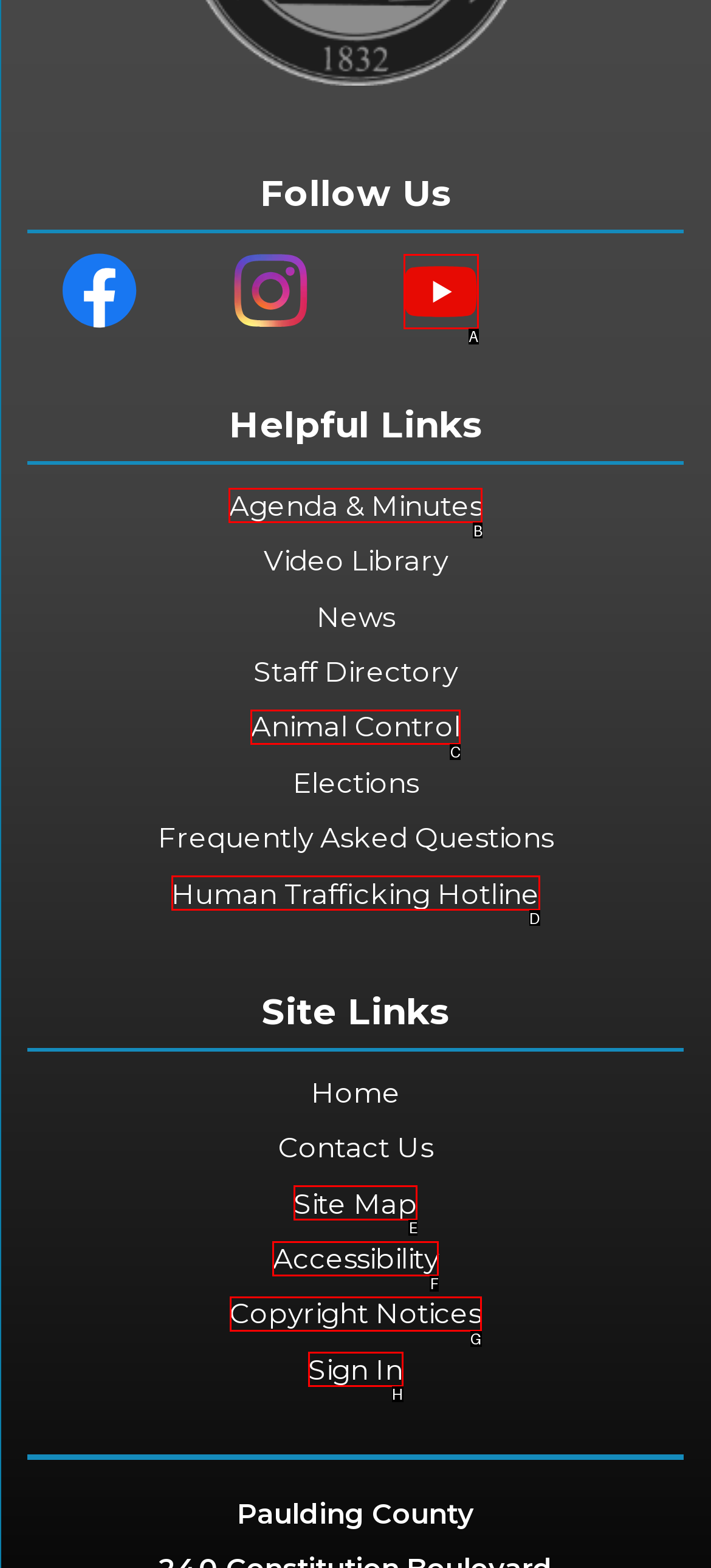What is the letter of the UI element you should click to Access Site Map? Provide the letter directly.

E